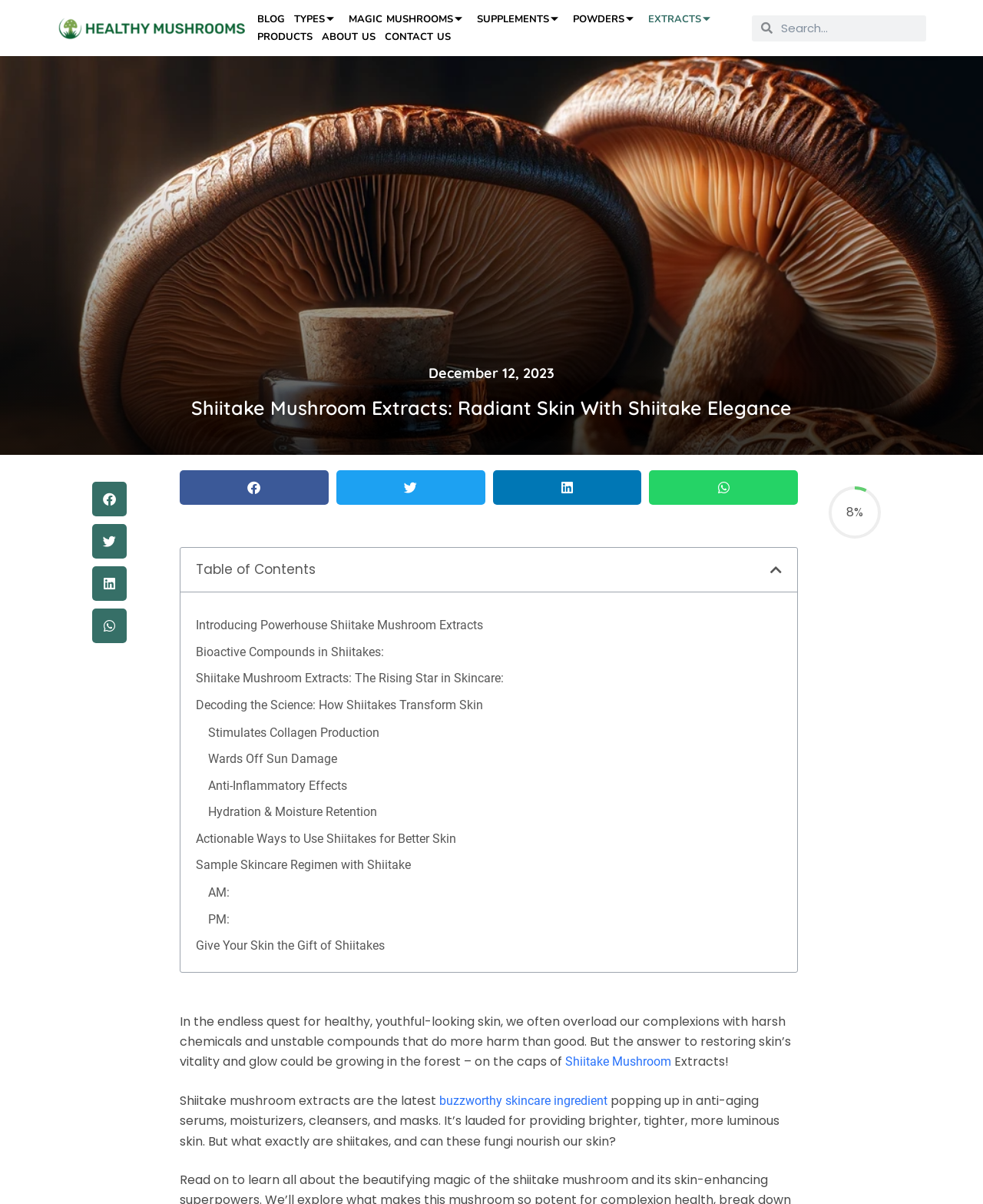Using the information in the image, give a comprehensive answer to the question: 
How many social media sharing buttons are there?

There are 4 sets of social media sharing buttons, each with 2 buttons, which are 'Share on facebook', 'Share on twitter', 'Share on linkedin', and 'Share on whatsapp'. Therefore, there are a total of 8 social media sharing buttons.